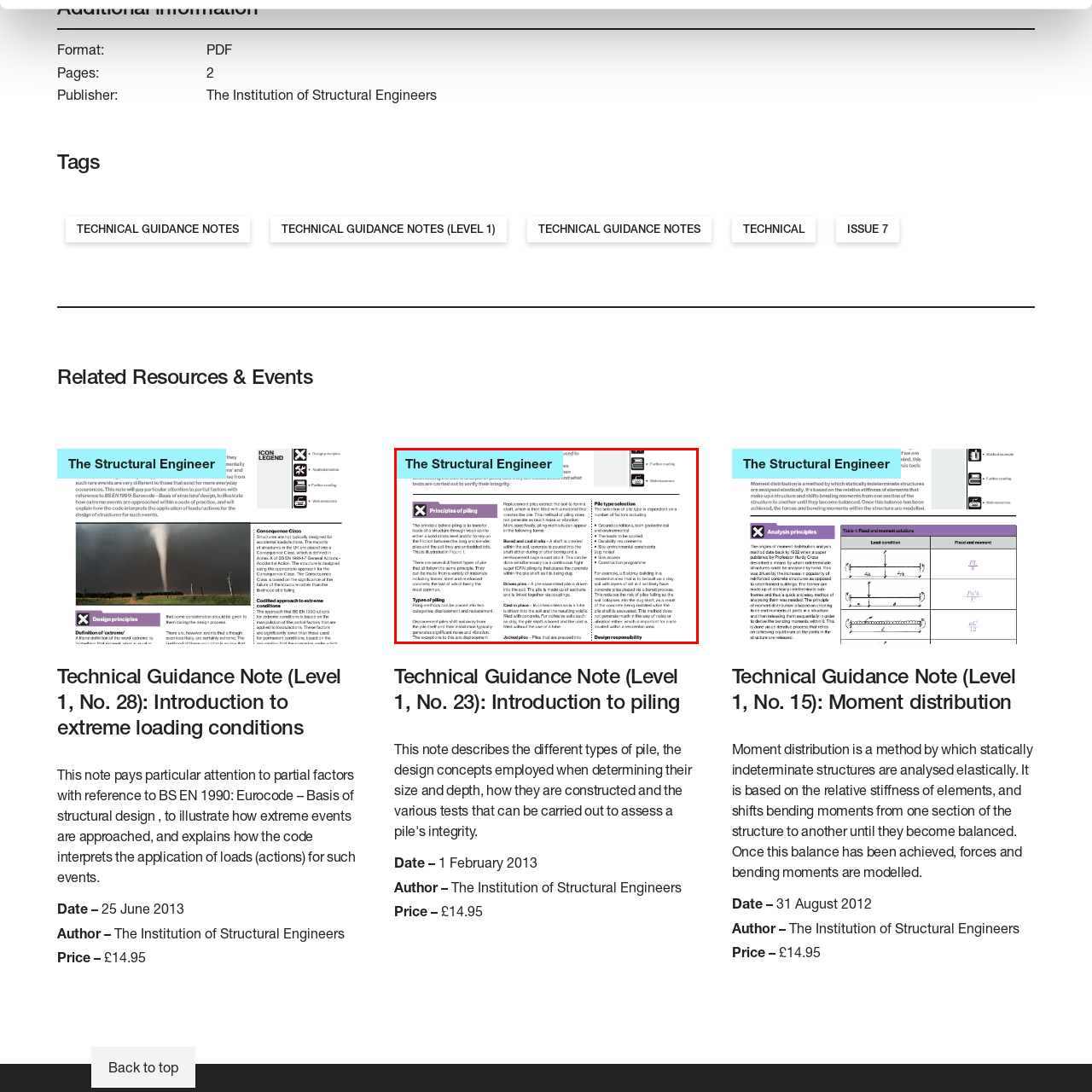Focus on the content inside the red-outlined area of the image and answer the ensuing question in detail, utilizing the information presented: What is the main topic of the highlighted section?

The highlighted section is titled 'Principles of piling' and uses an icon to denote important information about the techniques employed to transfer loads through the use of piles.